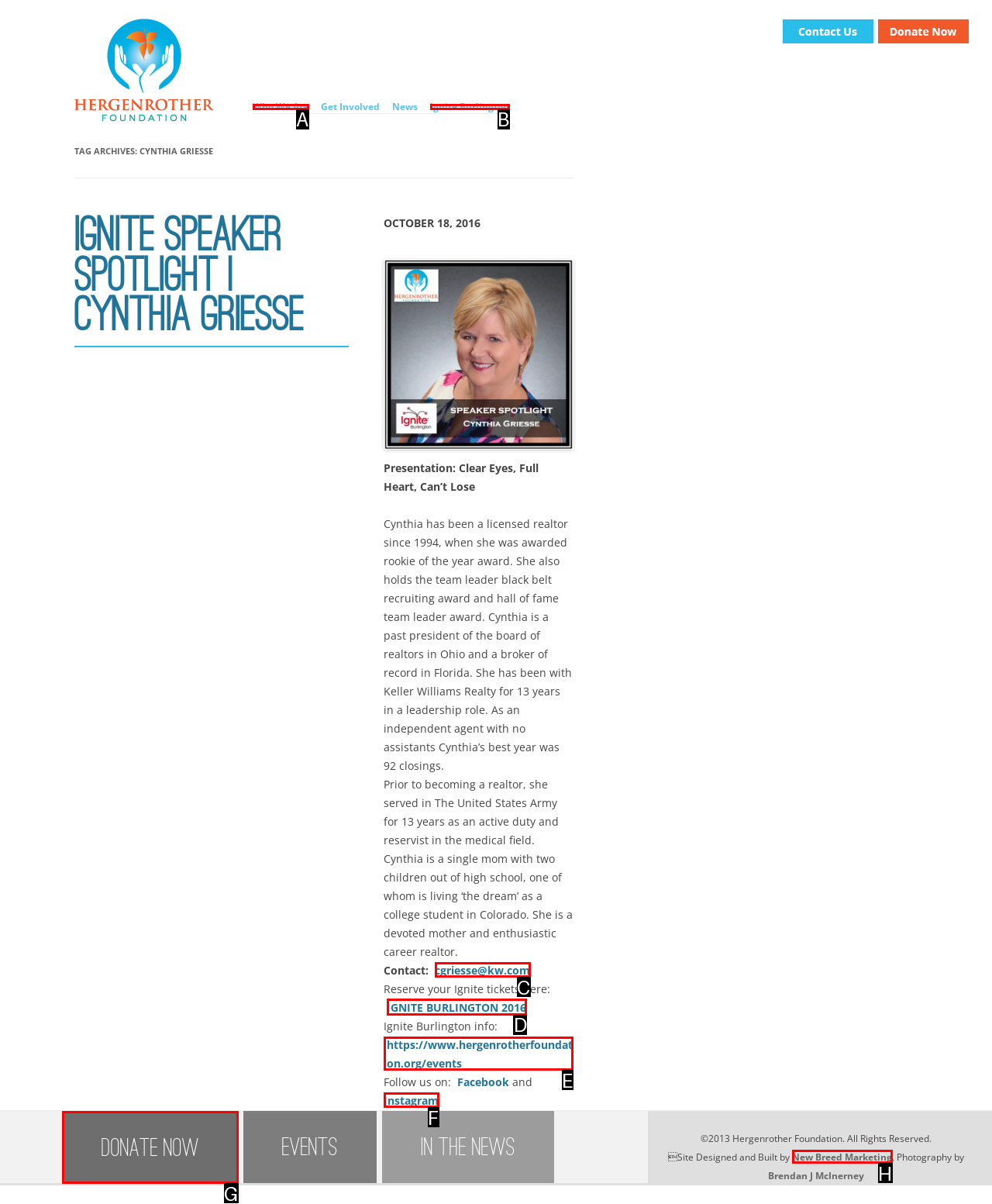Which option should you click on to fulfill this task: Visit Ignite Burlington 2016? Answer with the letter of the correct choice.

D